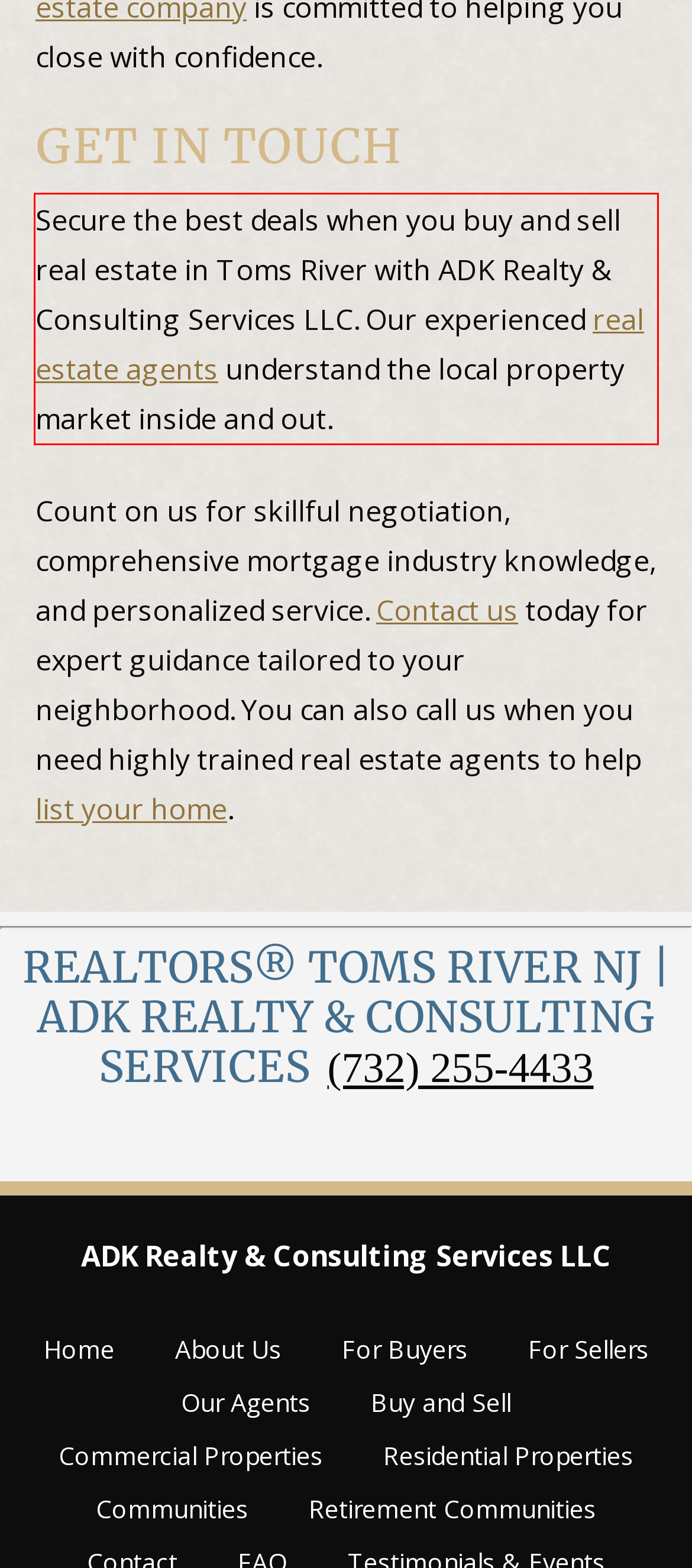You are presented with a webpage screenshot featuring a red bounding box. Perform OCR on the text inside the red bounding box and extract the content.

Secure the best deals when you buy and sell real estate in Toms River with ADK Realty & Consulting Services LLC. Our experienced real estate agents understand the local property market inside and out.